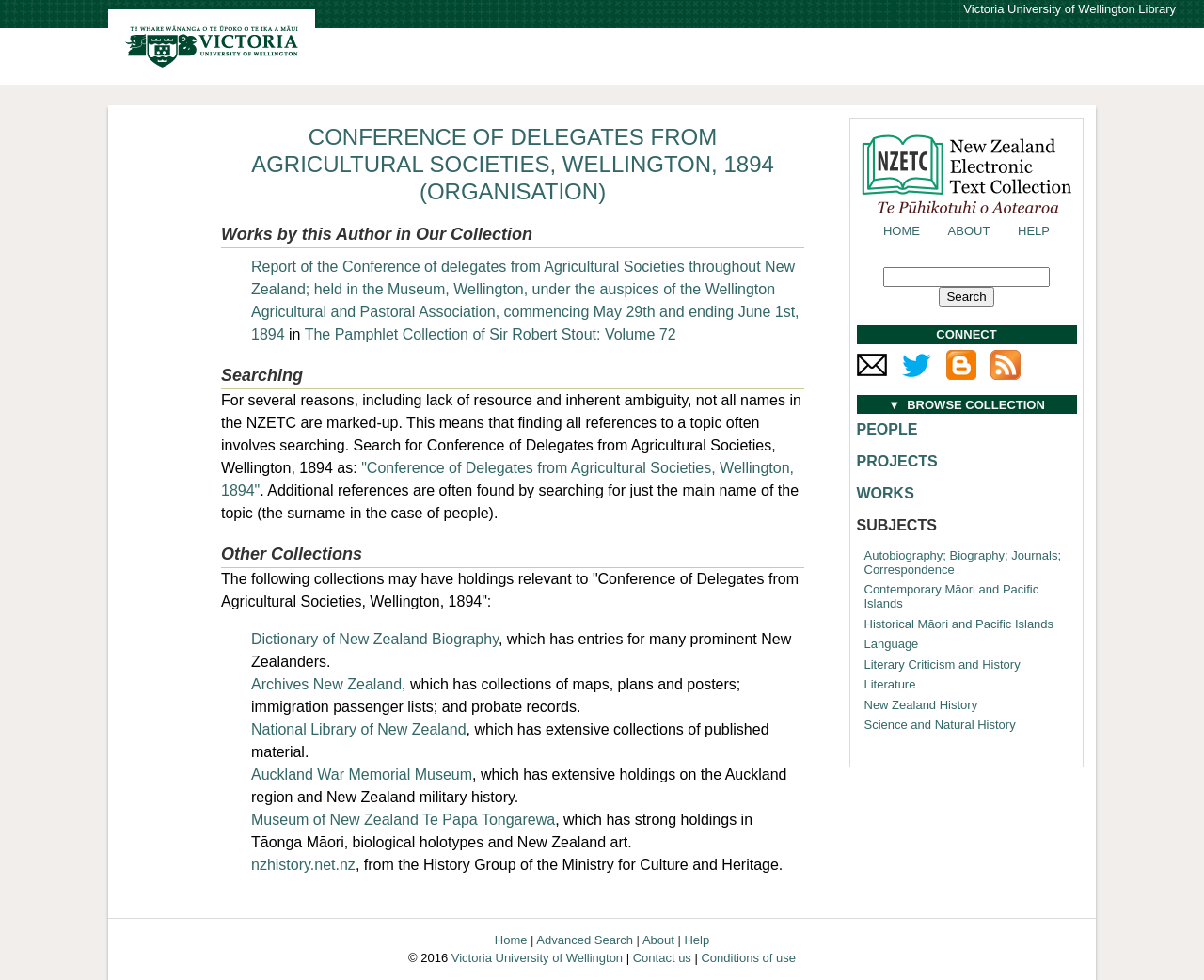Please find the bounding box coordinates of the element that must be clicked to perform the given instruction: "Browse the collection". The coordinates should be four float numbers from 0 to 1, i.e., [left, top, right, bottom].

[0.738, 0.406, 0.868, 0.42]